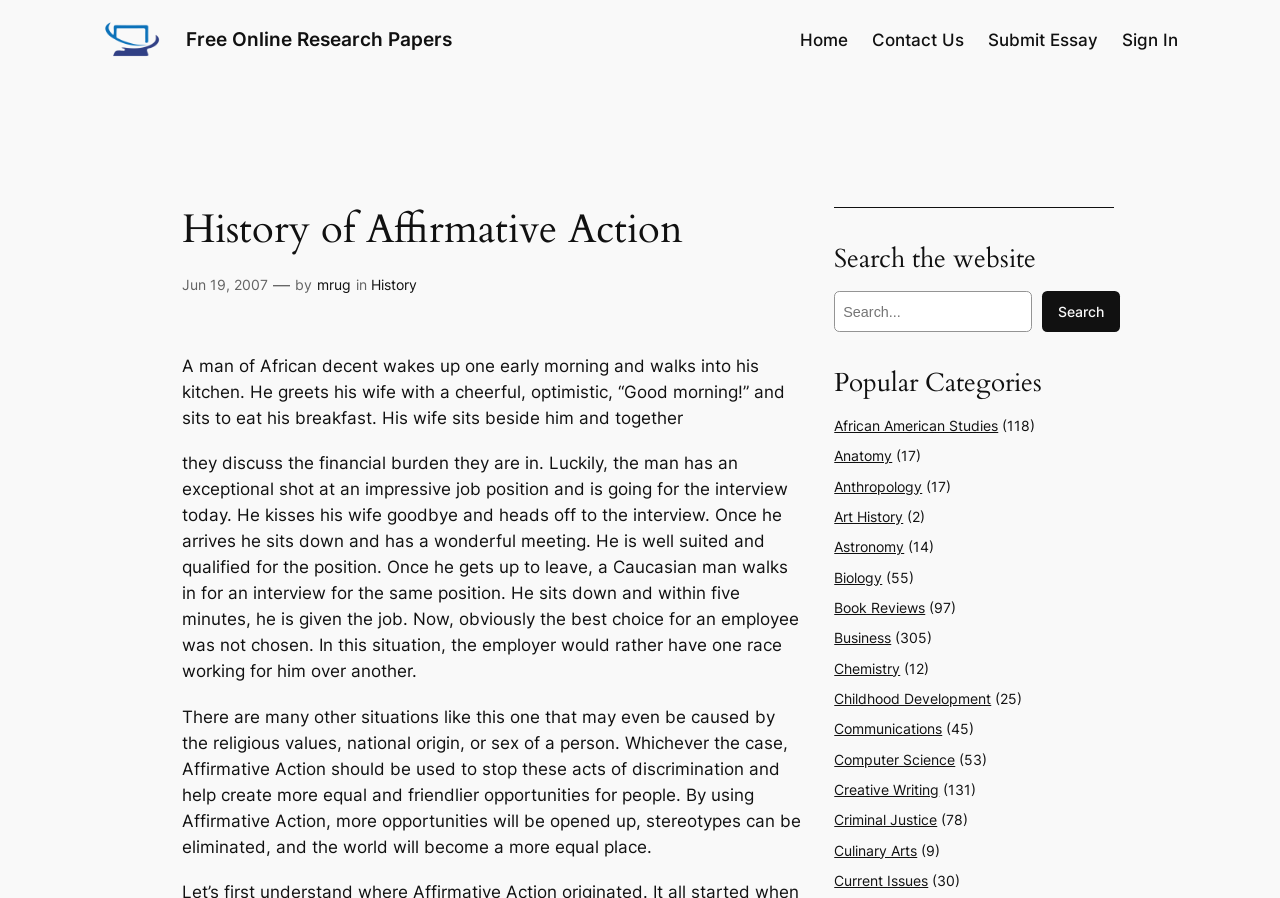Please provide a brief answer to the following inquiry using a single word or phrase:
What is the purpose of Affirmative Action?

To stop discrimination